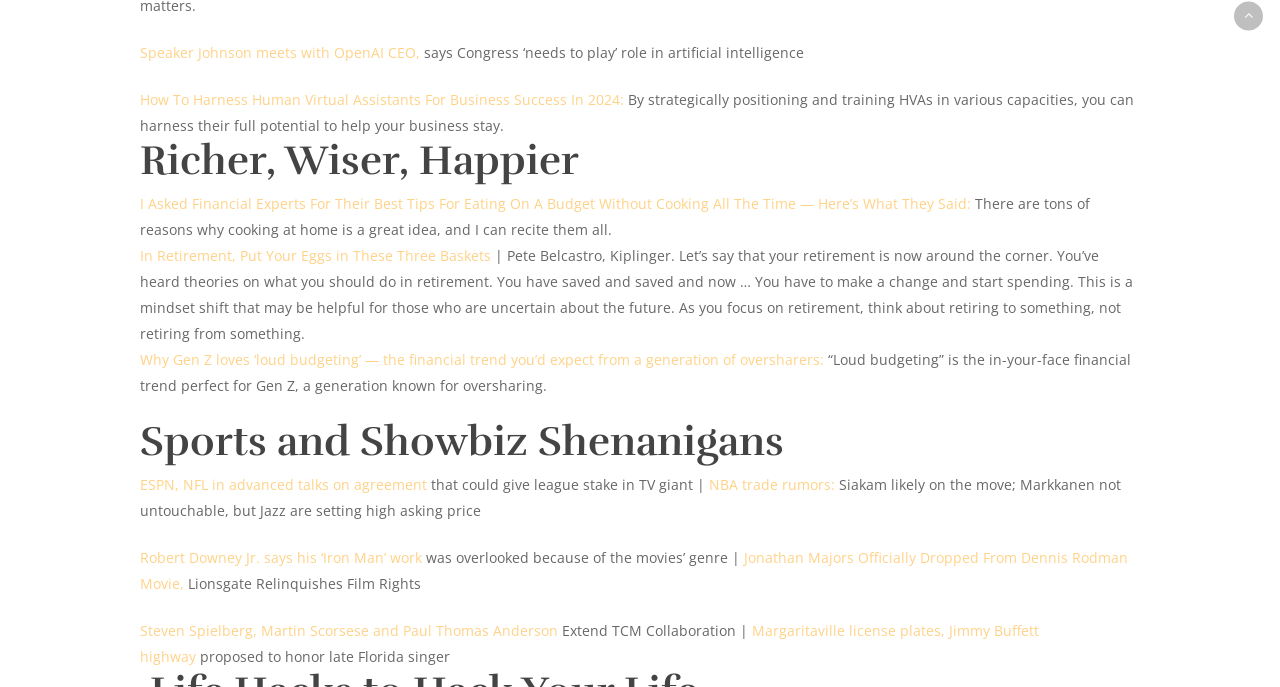Determine the bounding box coordinates for the area that should be clicked to carry out the following instruction: "Check 'ESPN, NFL in advanced talks on agreement'".

[0.109, 0.691, 0.337, 0.719]